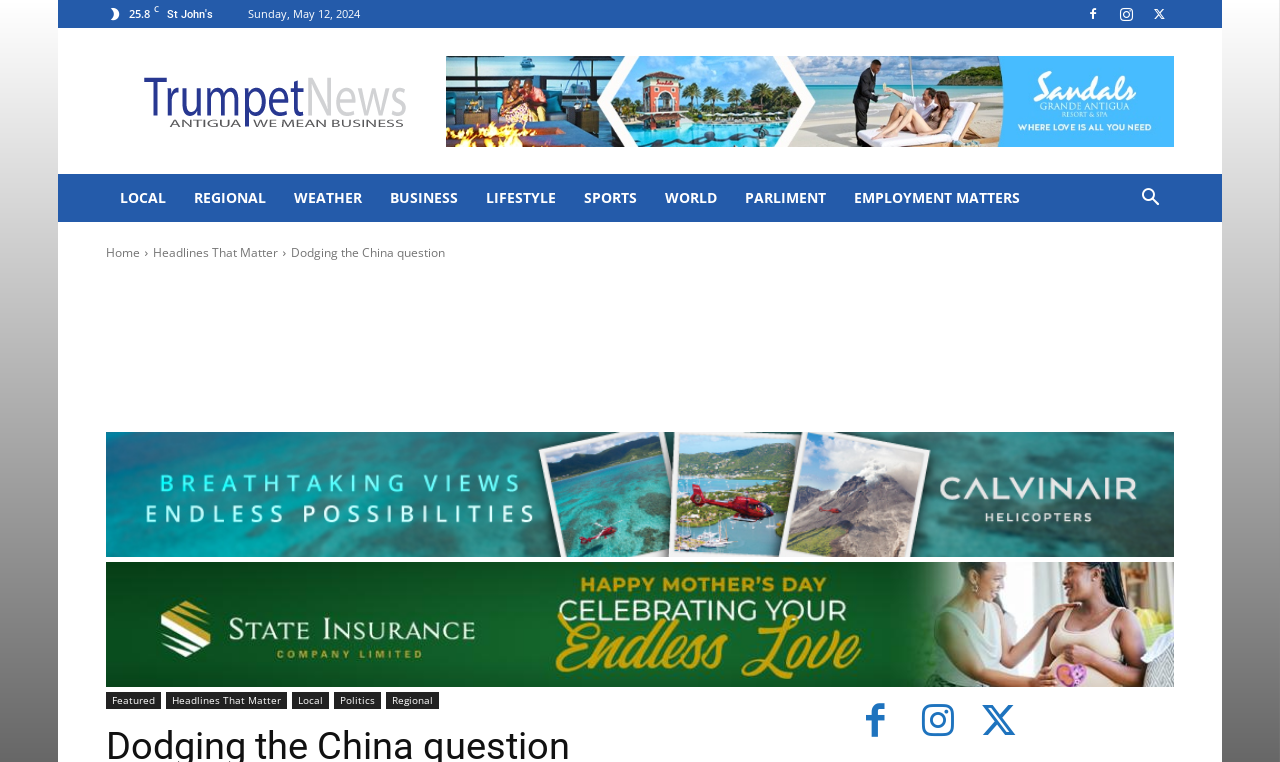What is the date displayed on the webpage?
Based on the image, provide a one-word or brief-phrase response.

Sunday, May 12, 2024